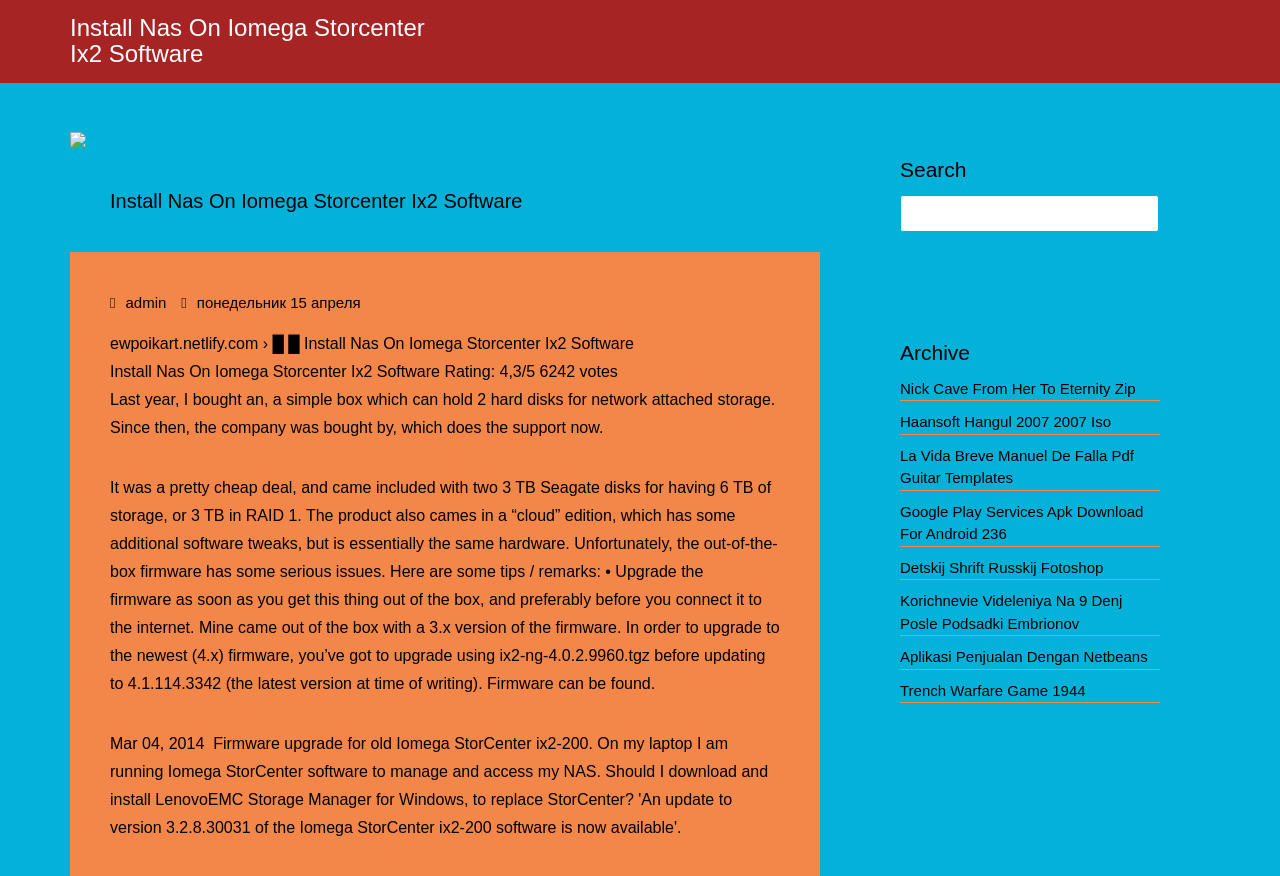Highlight the bounding box coordinates of the element you need to click to perform the following instruction: "Visit the 'ewpoikart.netlify.com' website."

[0.086, 0.382, 0.202, 0.402]